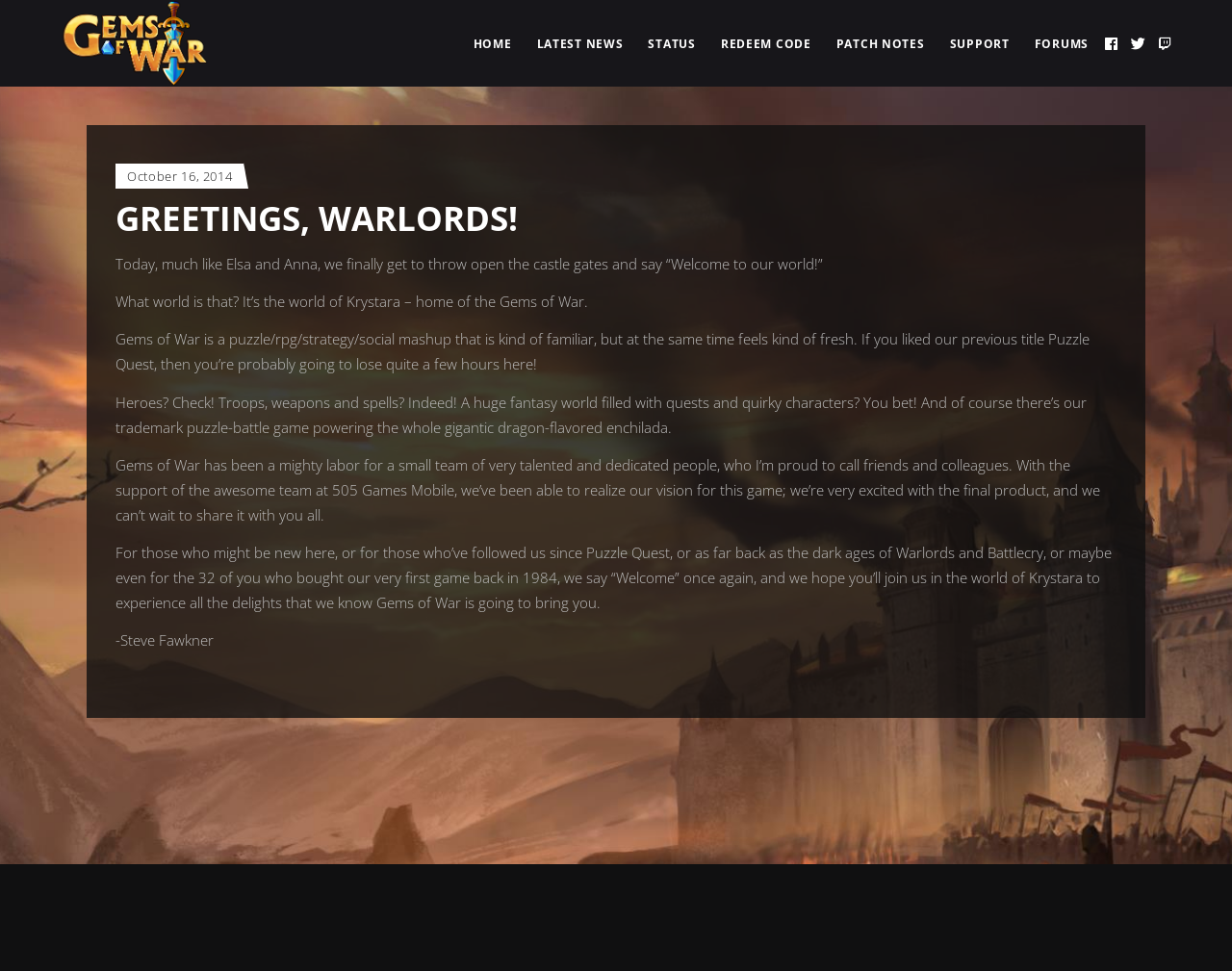Locate the bounding box coordinates of the element that needs to be clicked to carry out the instruction: "Click the logo". The coordinates should be given as four float numbers ranging from 0 to 1, i.e., [left, top, right, bottom].

[0.049, 0.0, 0.168, 0.089]